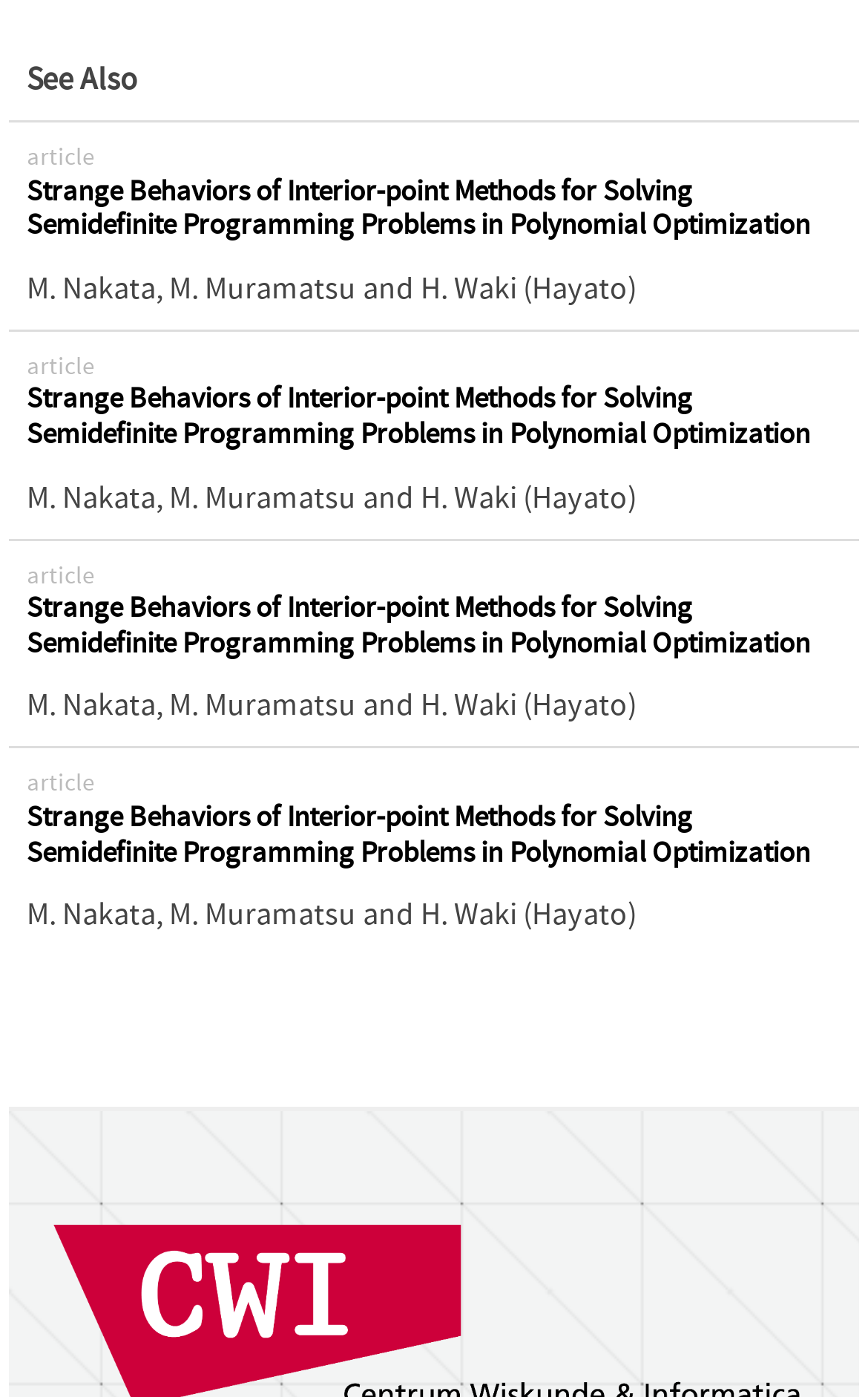Who are the authors of the second article?
Based on the visual details in the image, please answer the question thoroughly.

I looked at the second gridcell element and found the links 'M. Nakata', 'M. Muramatsu', and 'H. Waki (Hayato)' which are the authors of the article.